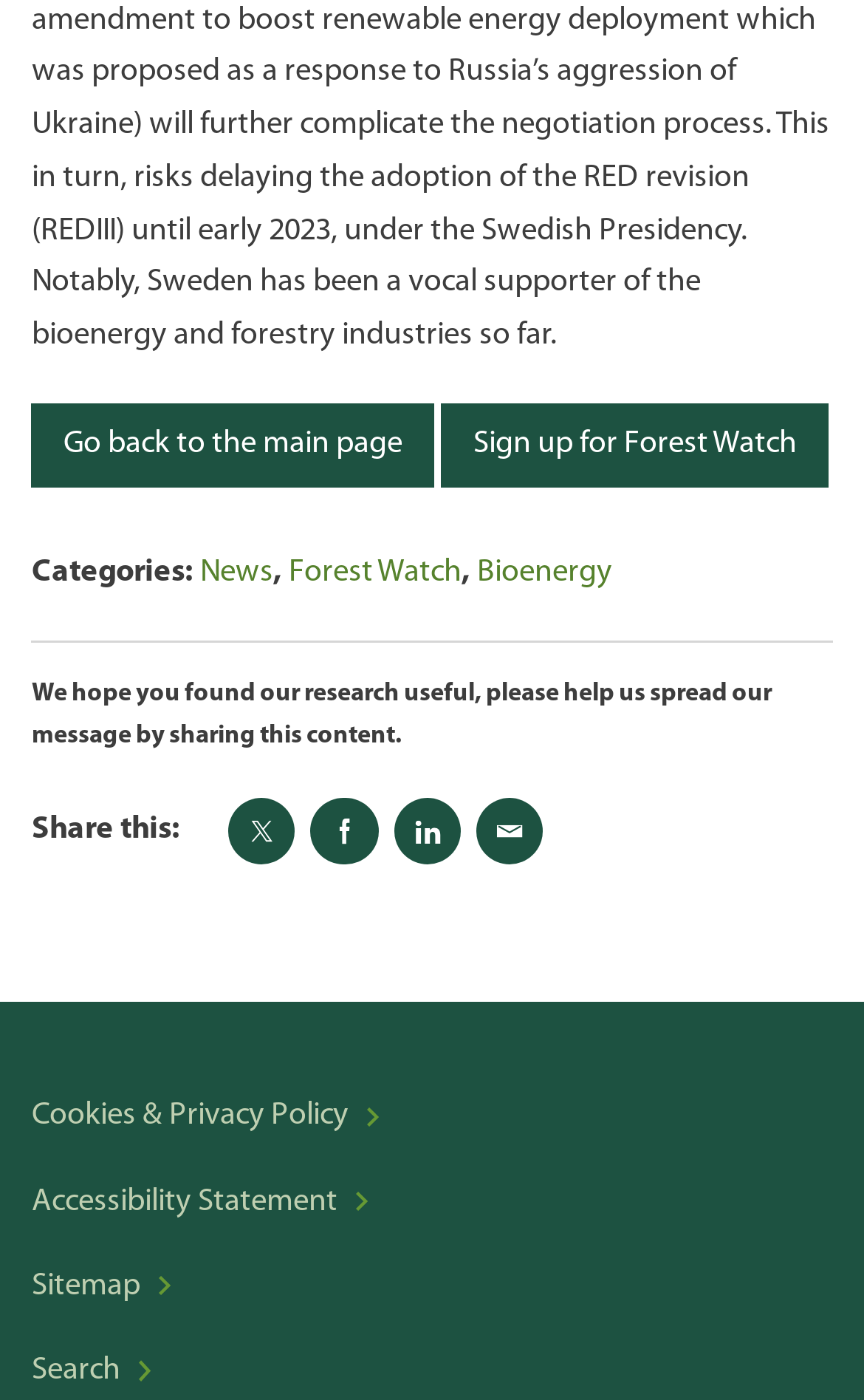Locate the bounding box coordinates of the element you need to click to accomplish the task described by this instruction: "View cookies and privacy policy".

[0.037, 0.768, 0.926, 0.829]